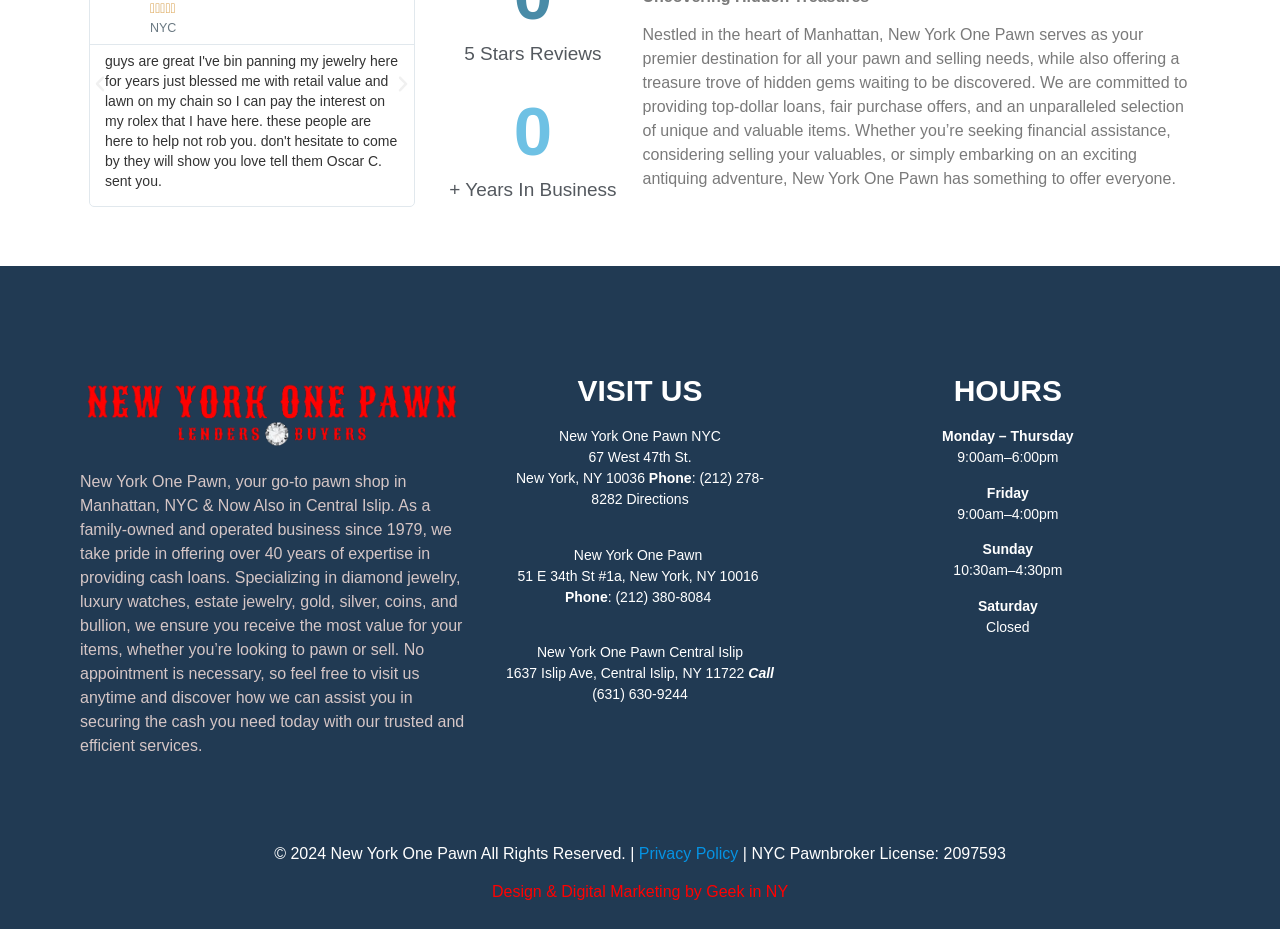Find the UI element described as: "ABOUT US" and predict its bounding box coordinates. Ensure the coordinates are four float numbers between 0 and 1, [left, top, right, bottom].

None